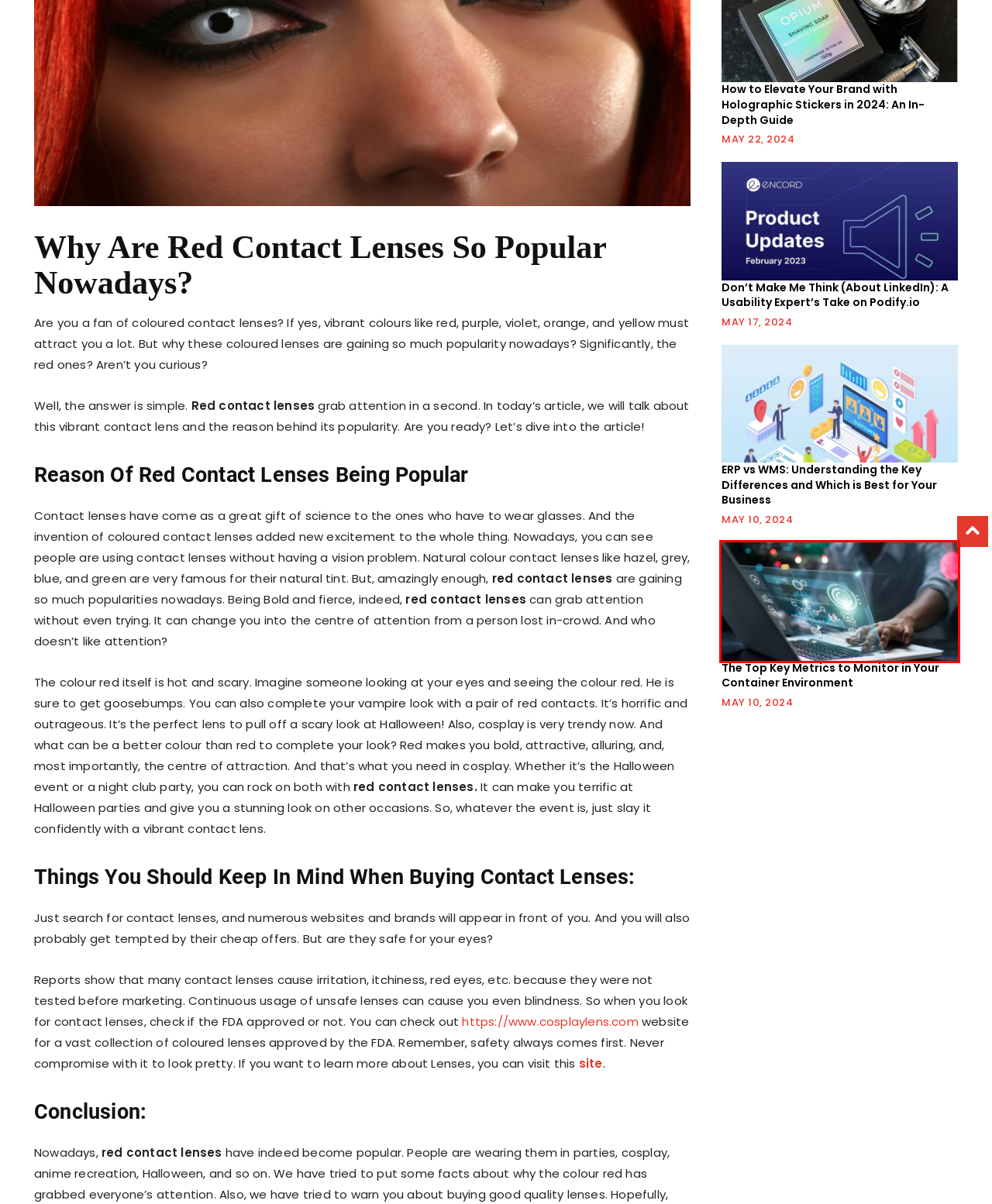You have a screenshot of a webpage where a red bounding box highlights a specific UI element. Identify the description that best matches the resulting webpage after the highlighted element is clicked. The choices are:
A. ERP vs WMS: Understanding the Key Differences and Which is Best for Your Business | Magazines2day
B. How to Elevate Your Brand with Holographic Stickers in 2024: An In-Depth Guide | Magazines2day
C. Maxwell Keith | Magazines2day
D. The Top Key Metrics to Monitor in Your Container Environment | Magazines2day
E. Contact Lenses UK | Cheap contact lenses online | Contactlenses.co.uk
F. Life Style | Magazines2day
G. Don’t Make Me Think (About LinkedIn): A Usability Expert’s Take on Podify.io | Magazines2day
H. Technology | Magazines2day

D